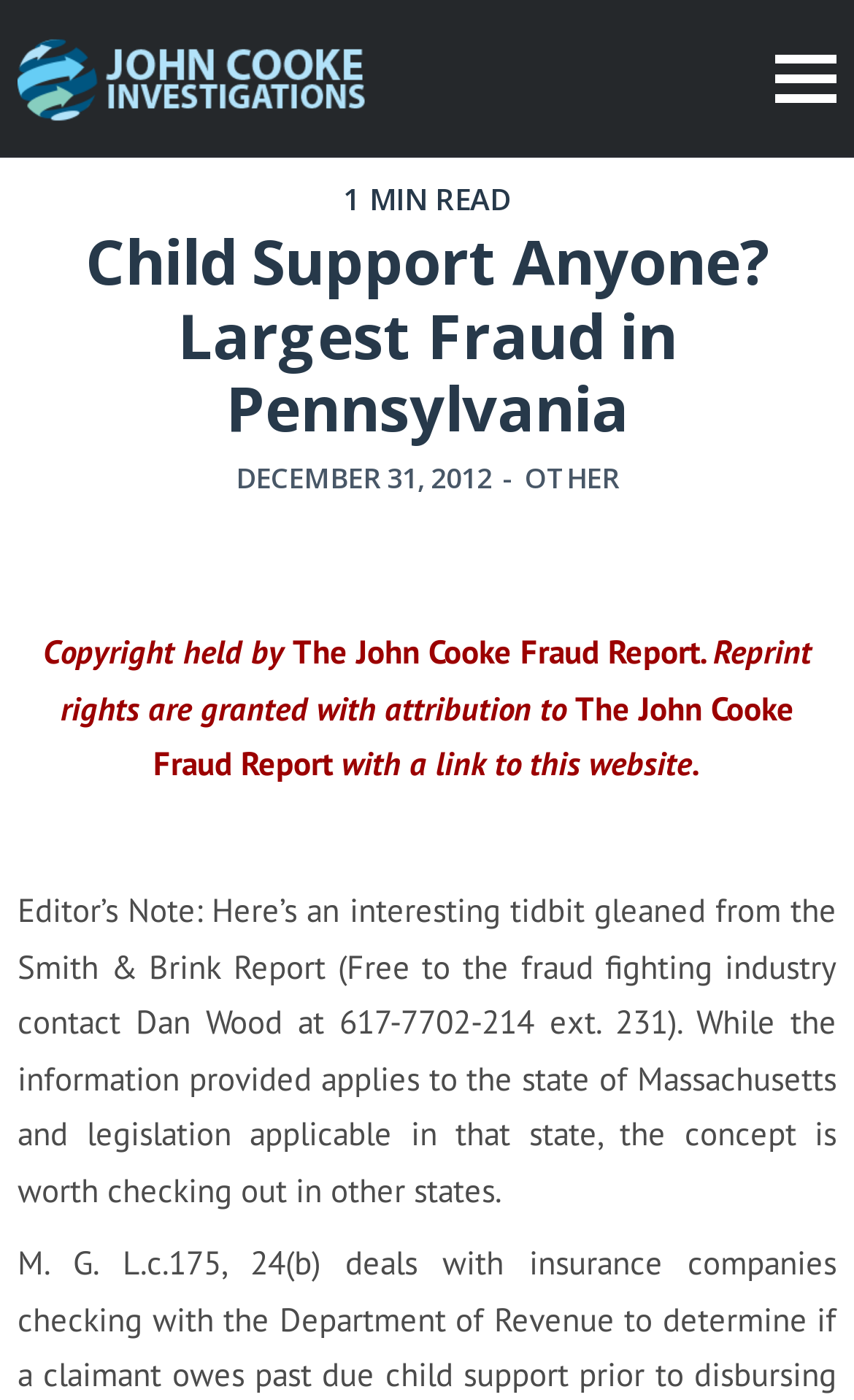Can you look at the image and give a comprehensive answer to the question:
What is the name of the website mentioned in the copyright notice?

I found the name of the website by looking at the StaticText element with the text 'The John Cooke Fraud Report' which has a bounding box coordinate of [0.342, 0.451, 0.819, 0.481]. This element is located in the copyright notice section near the bottom of the webpage.